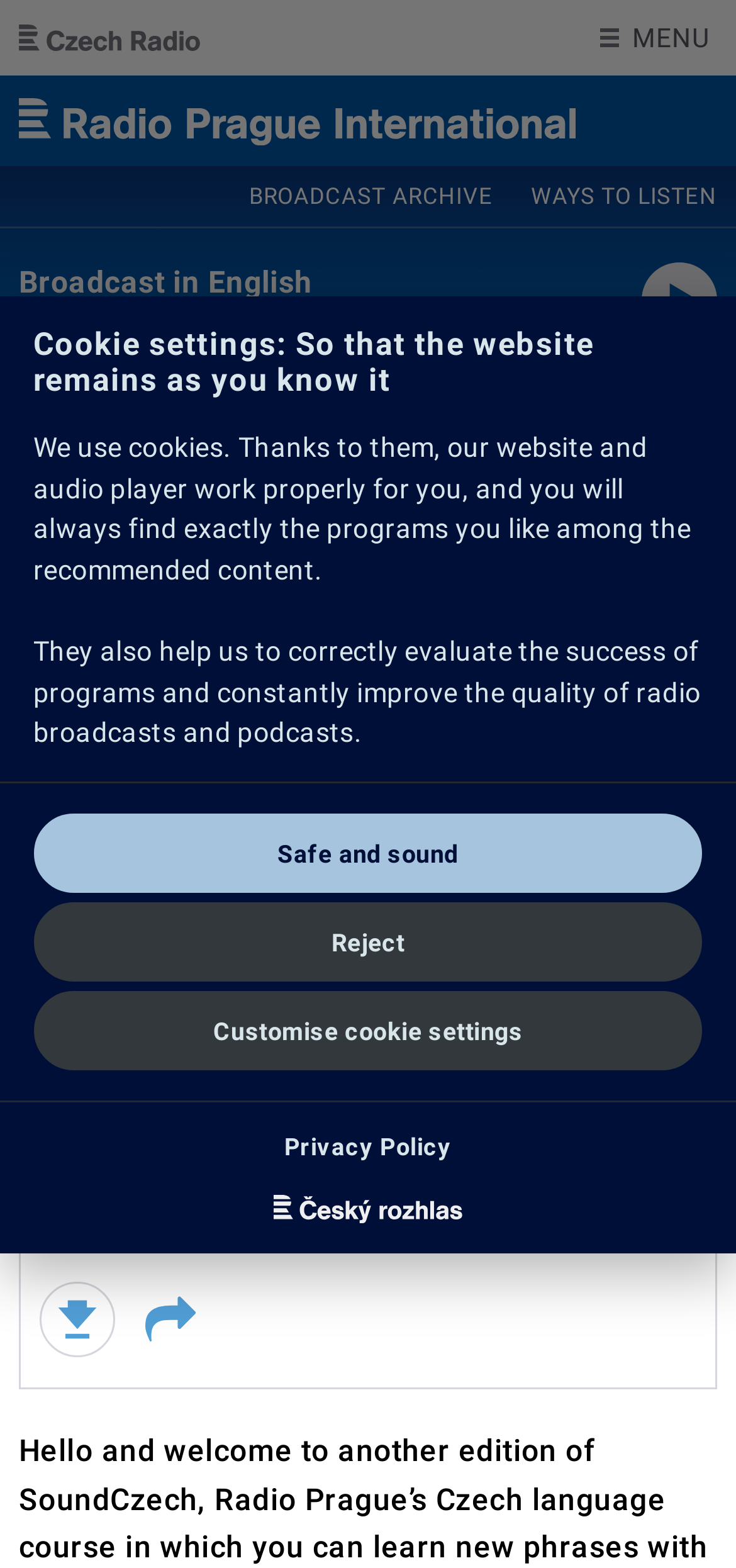Please identify the coordinates of the bounding box that should be clicked to fulfill this instruction: "Click on Cadet Hats link".

None